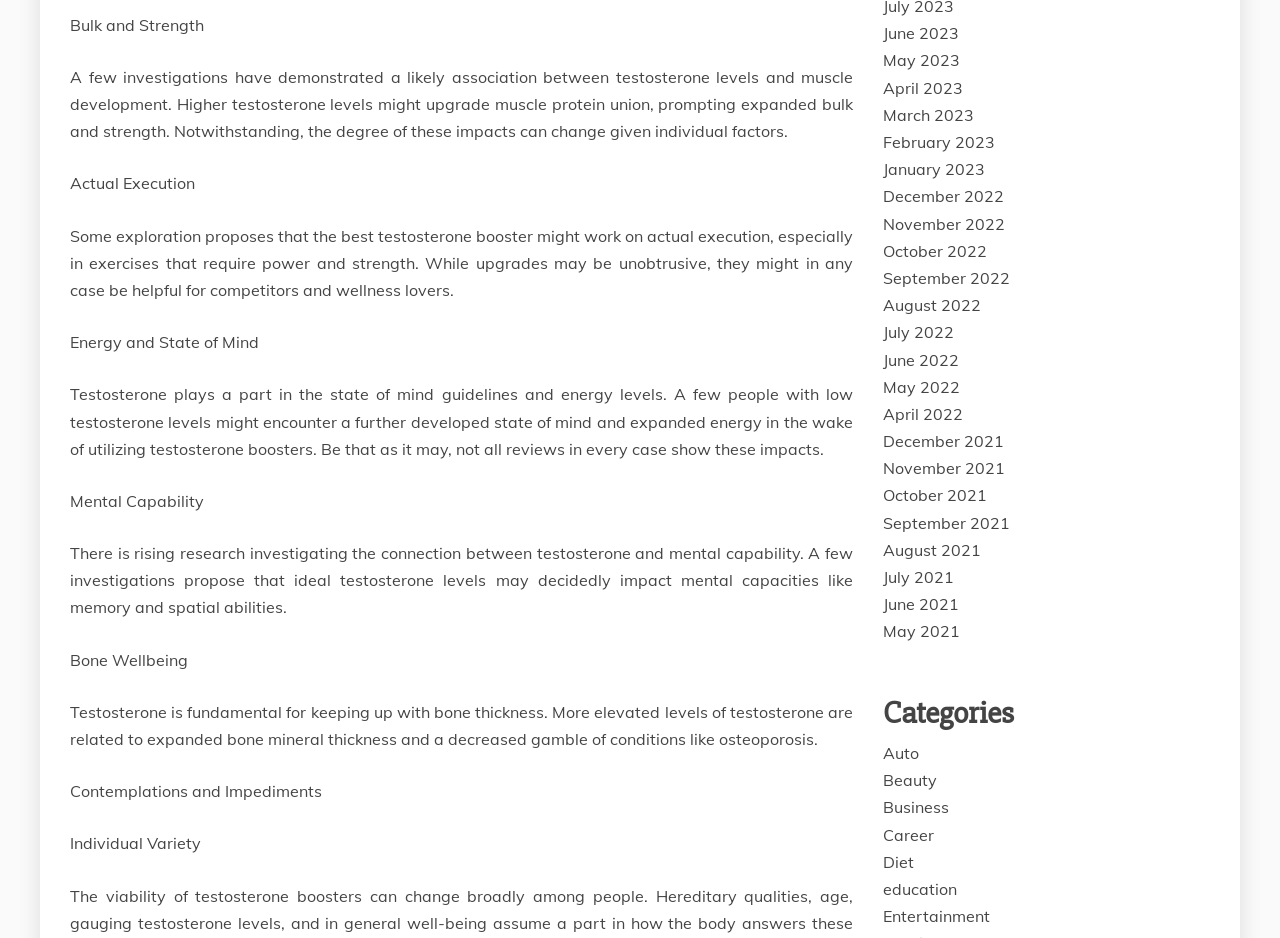Use a single word or phrase to answer this question: 
What is the most recent month listed on the webpage?

June 2023